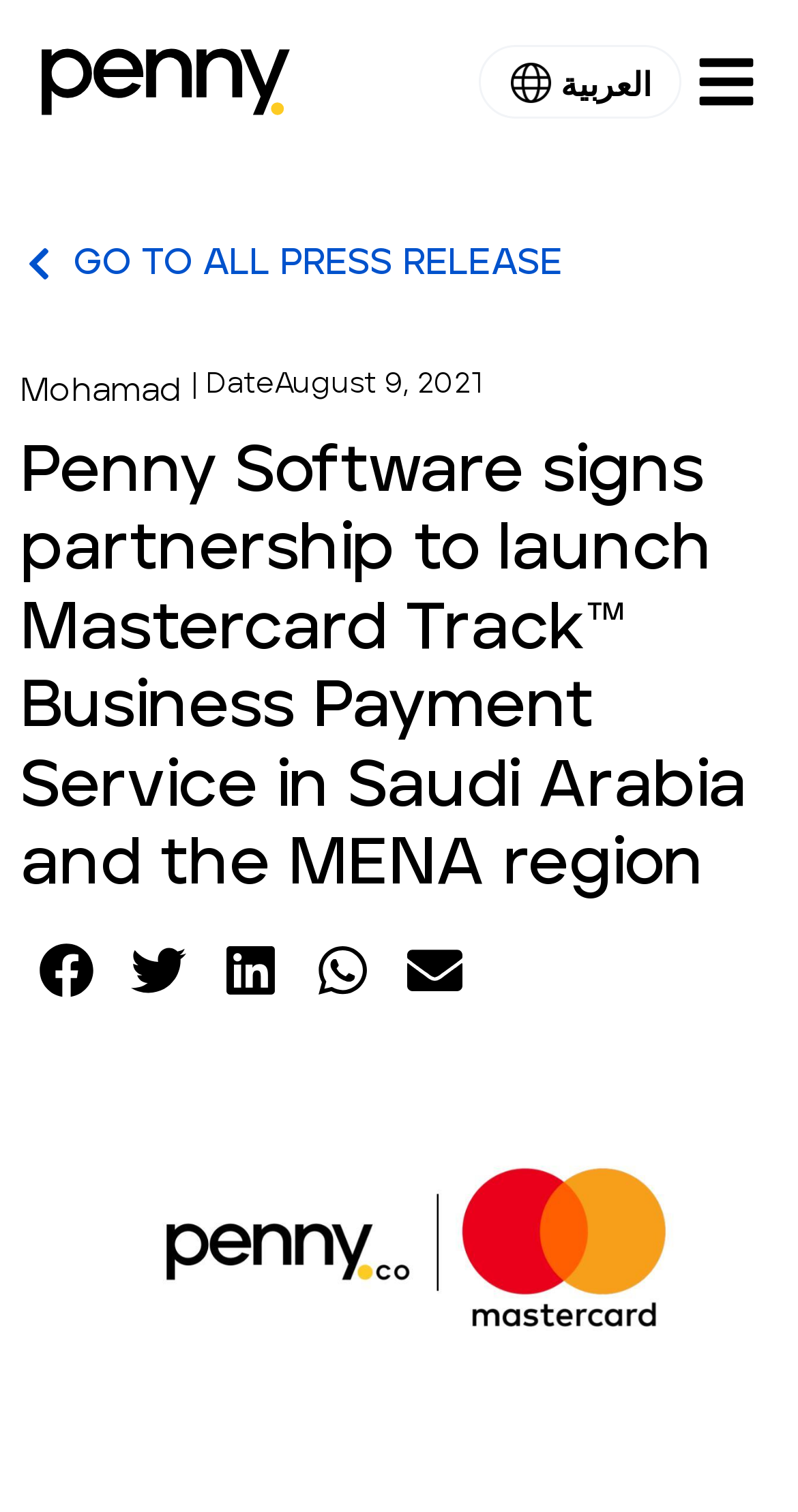Please identify the bounding box coordinates of the area I need to click to accomplish the following instruction: "View all press releases".

[0.026, 0.162, 0.705, 0.192]